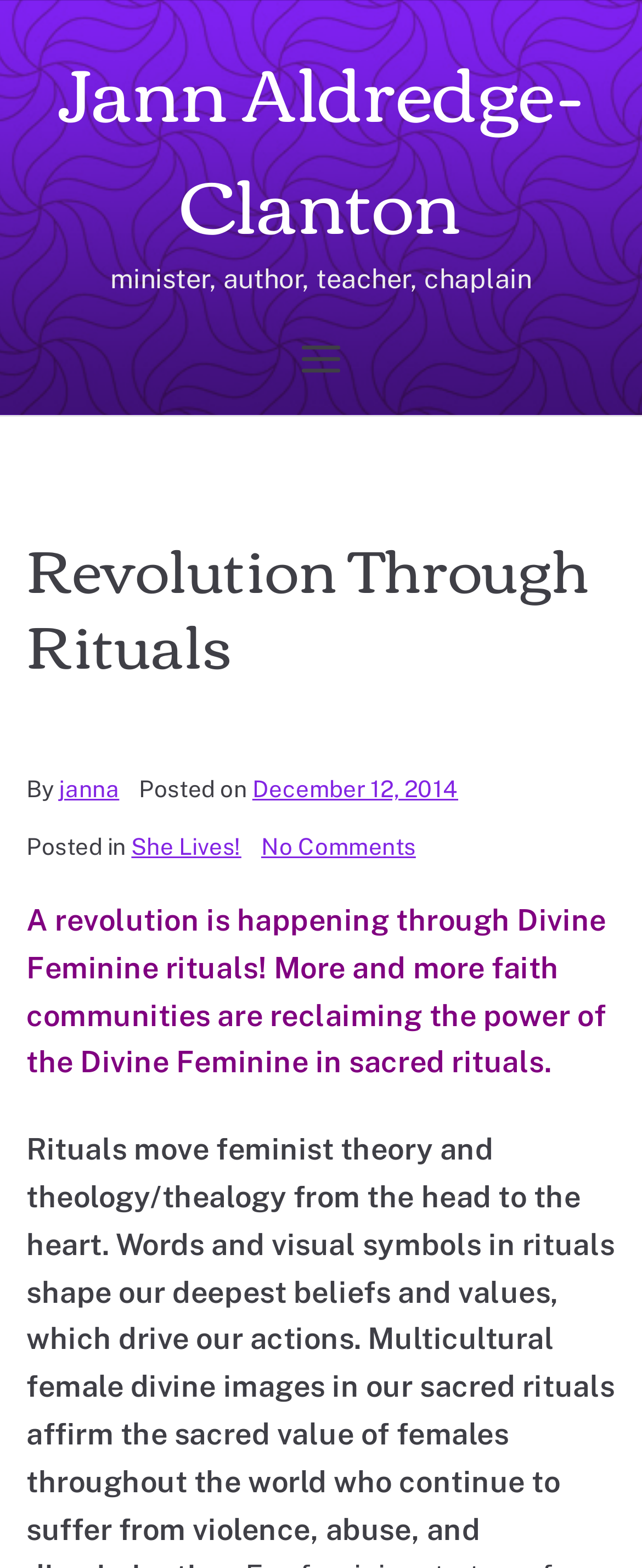Who is the author of this article?
Using the details from the image, give an elaborate explanation to answer the question.

I found the author's name by looking at the top section of the webpage, where it says 'Jann Aldredge-Clanton' with a description 'minister, author, teacher, chaplain' below it.